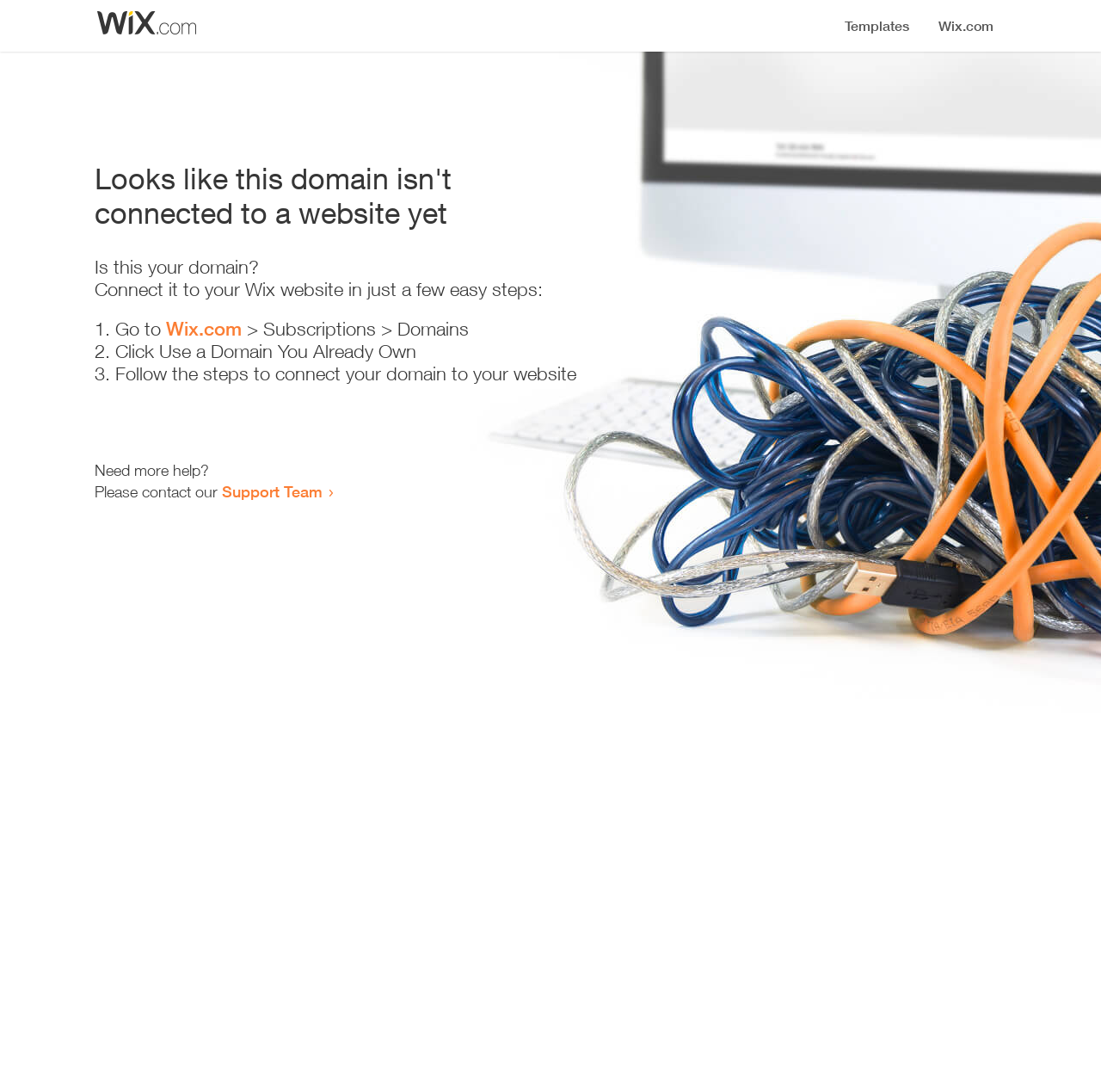Can you find the bounding box coordinates for the UI element given this description: "Support Team"? Provide the coordinates as four float numbers between 0 and 1: [left, top, right, bottom].

[0.202, 0.441, 0.293, 0.459]